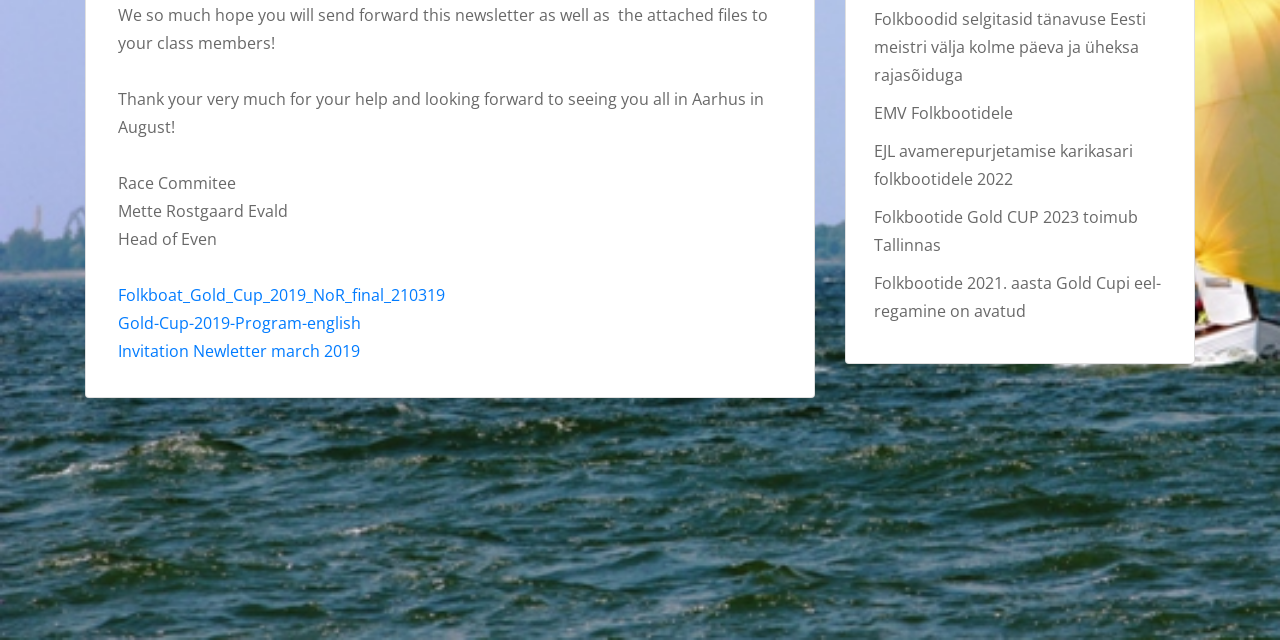Bounding box coordinates are specified in the format (top-left x, top-left y, bottom-right x, bottom-right y). All values are floating point numbers bounded between 0 and 1. Please provide the bounding box coordinate of the region this sentence describes: Gold-Cup-2019-Program-english

[0.092, 0.488, 0.282, 0.522]